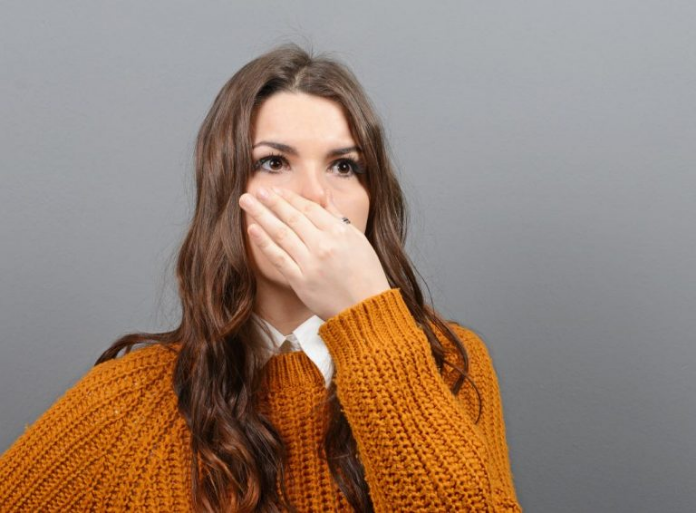Look at the image and give a detailed response to the following question: What is the woman holding over her mouth?

According to the caption, the woman is holding her hand over her mouth, which is a gesture that could signify a reaction to an unpleasant smell or surprise.